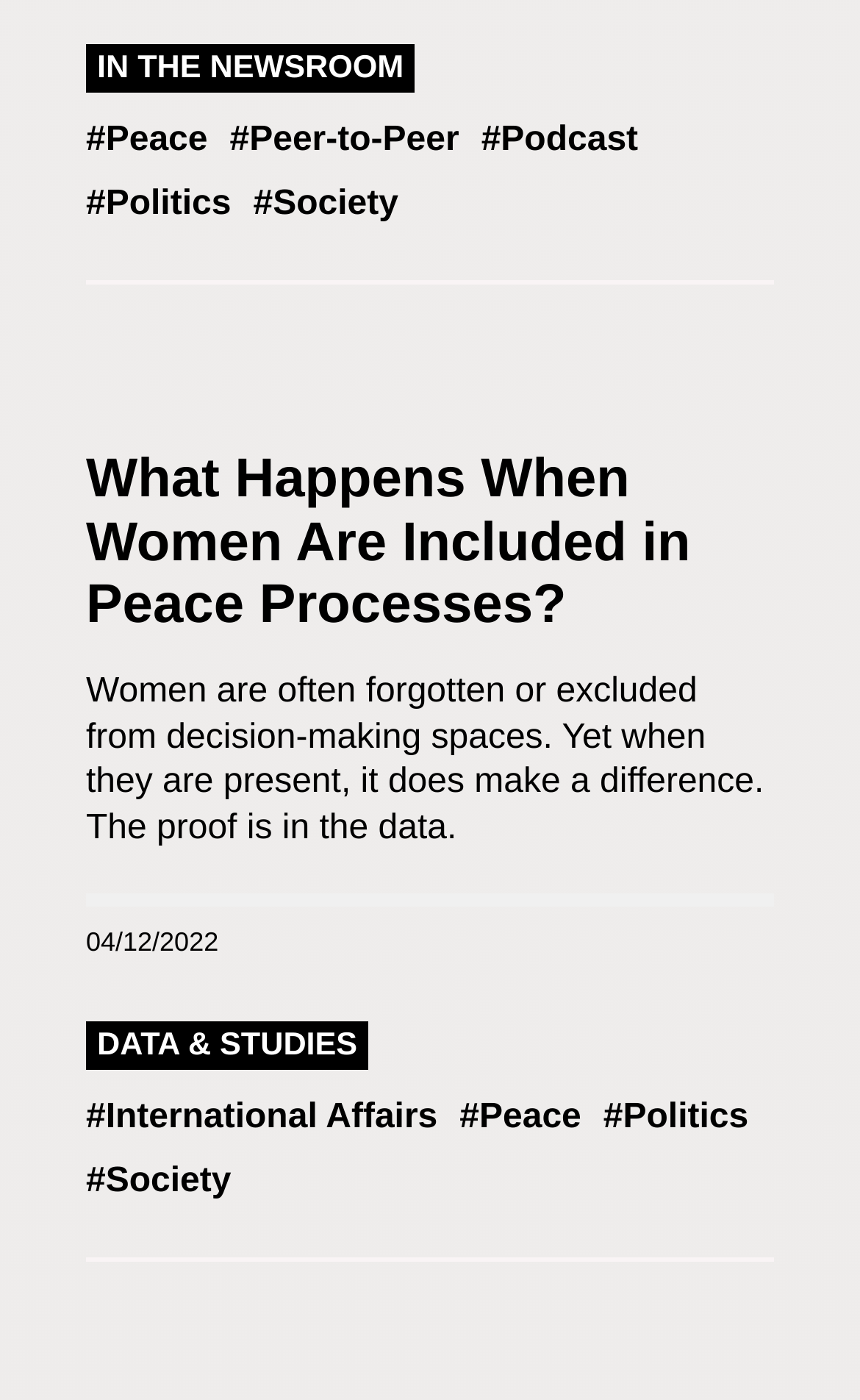Predict the bounding box for the UI component with the following description: "#International Affairs".

[0.1, 0.785, 0.509, 0.812]